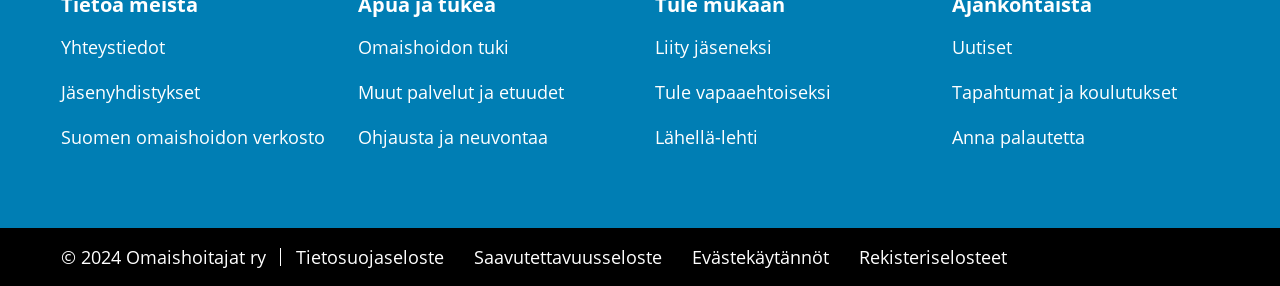What is the last link on the right side?
Give a one-word or short phrase answer based on the image.

Anna palautetta